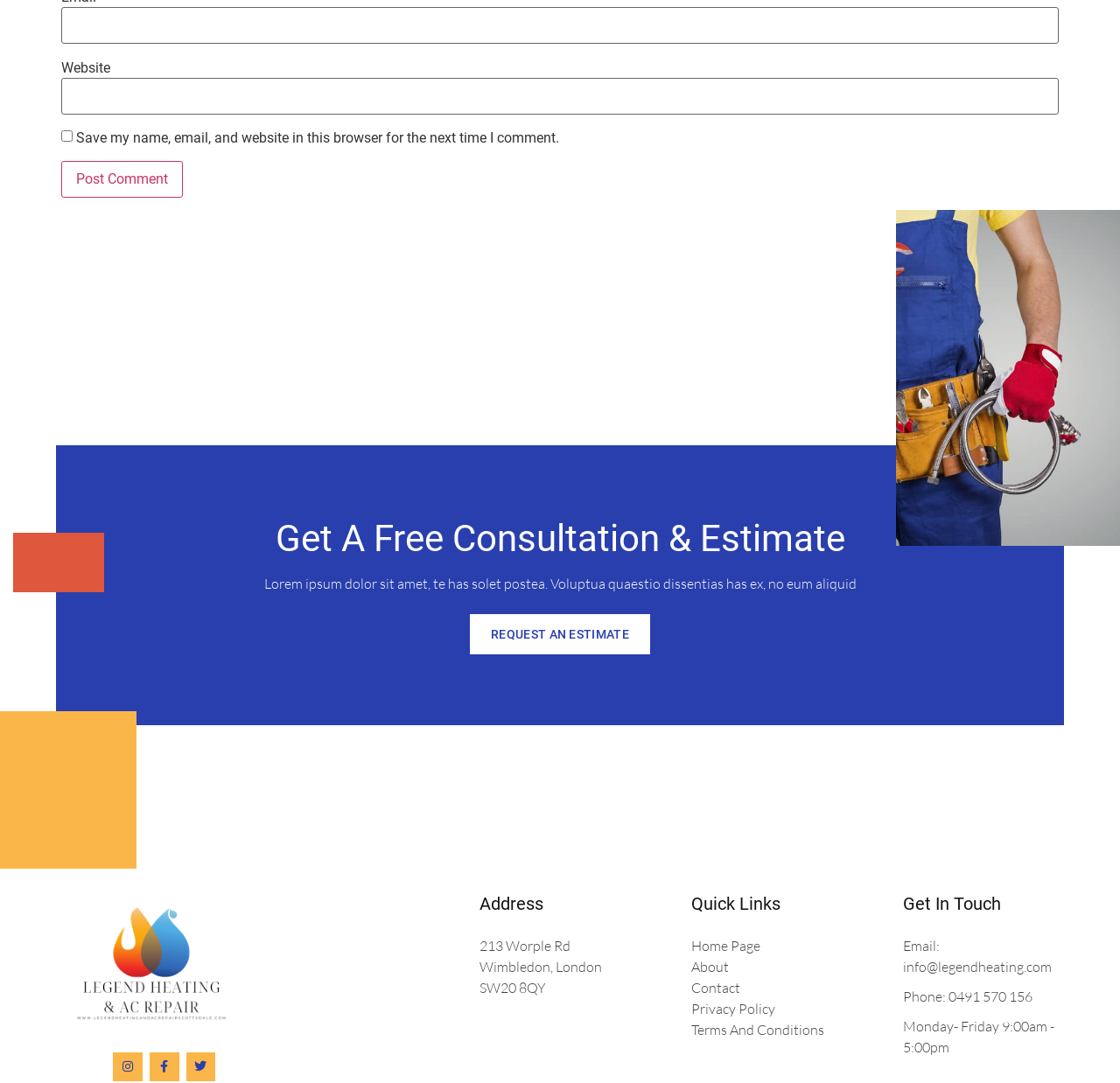Please reply to the following question using a single word or phrase: 
How can I request an estimate?

Click 'REQUEST AN ESTIMATE'